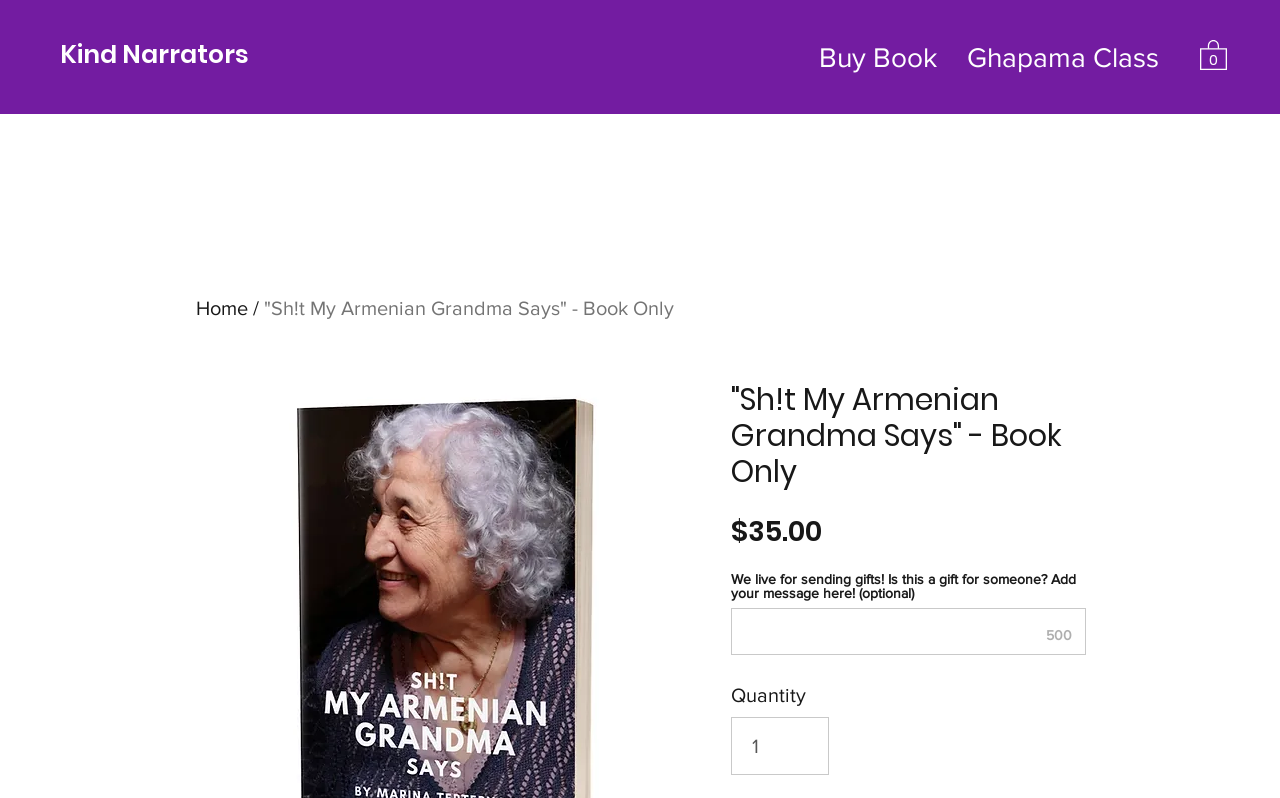What is the minimum quantity of books that can be purchased?
Please provide a detailed and comprehensive answer to the question.

I found the minimum quantity by looking at the spinbutton element labeled 'Quantity' which has a minimum value of 1. This element is located below the 'Quantity' label.